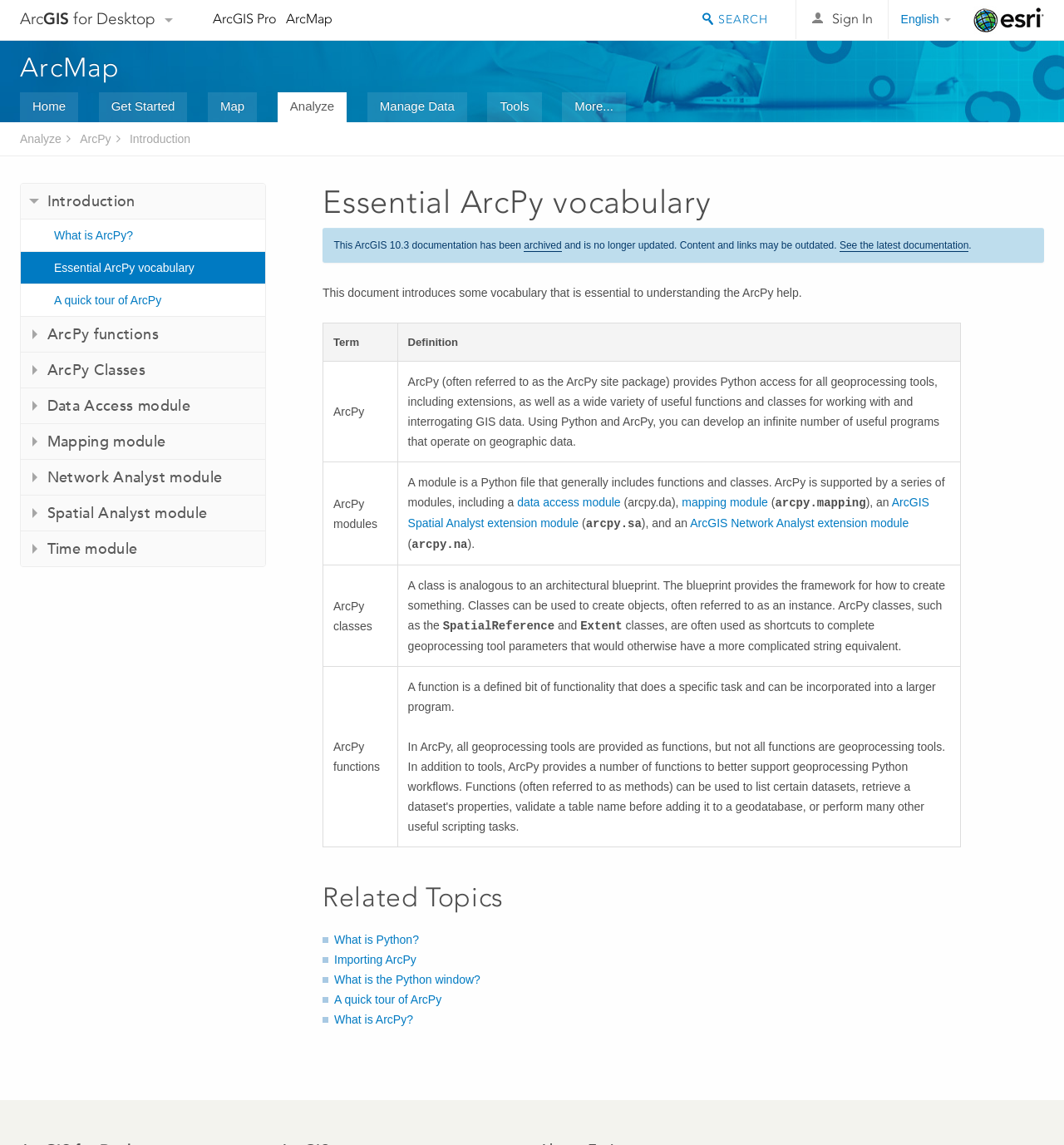Specify the bounding box coordinates of the area to click in order to execute this command: 'Go to ArcMap'. The coordinates should consist of four float numbers ranging from 0 to 1, and should be formatted as [left, top, right, bottom].

[0.019, 0.045, 0.113, 0.073]